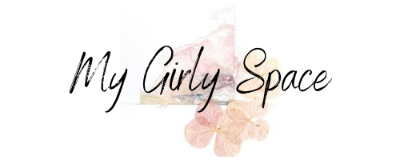What is the target audience of the blog?
Give a one-word or short phrase answer based on the image.

Young, stylish audience